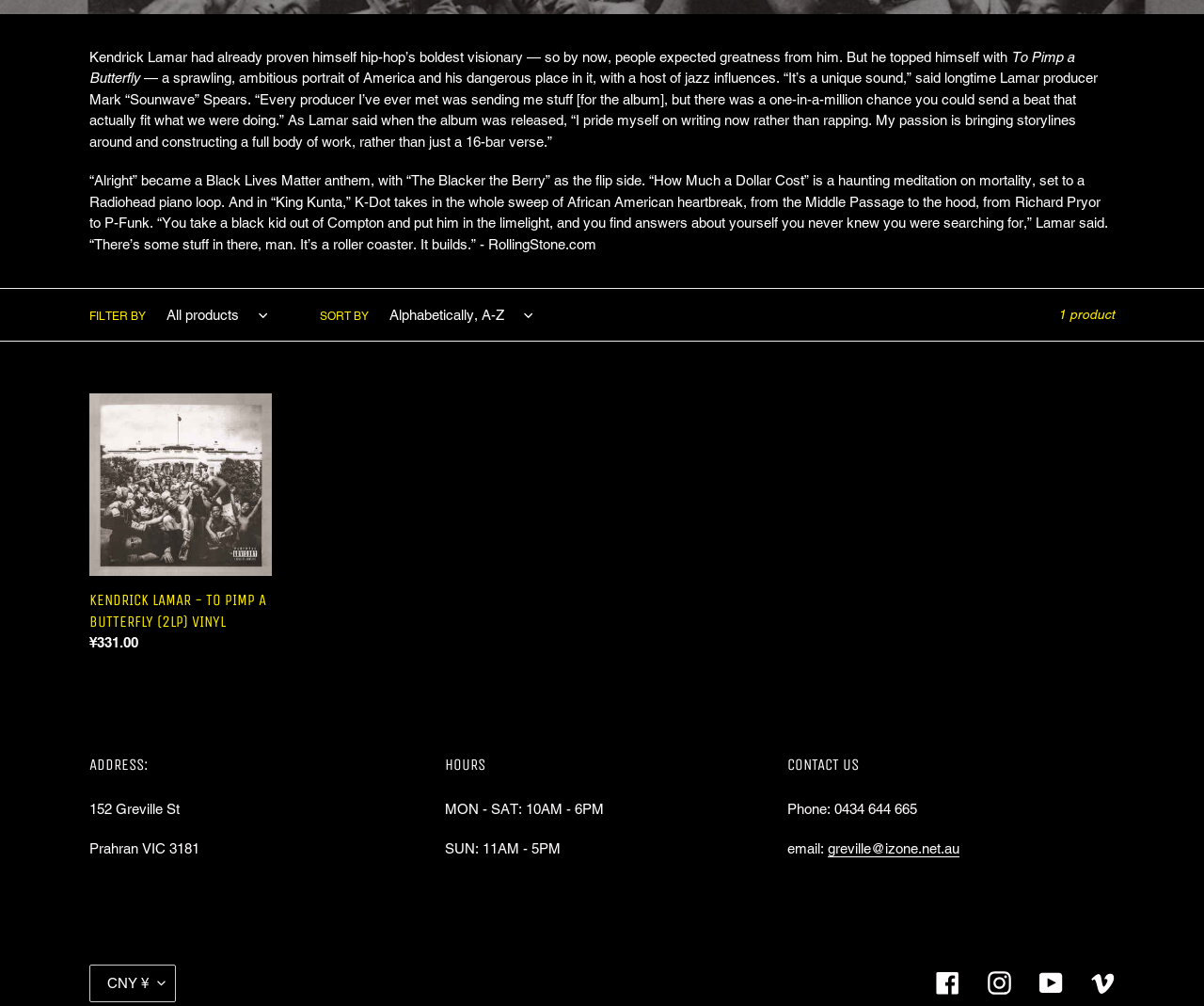Locate the UI element described as follows: "Facebook". Return the bounding box coordinates as four float numbers between 0 and 1 in the order [left, top, right, bottom].

[0.777, 0.966, 0.797, 0.989]